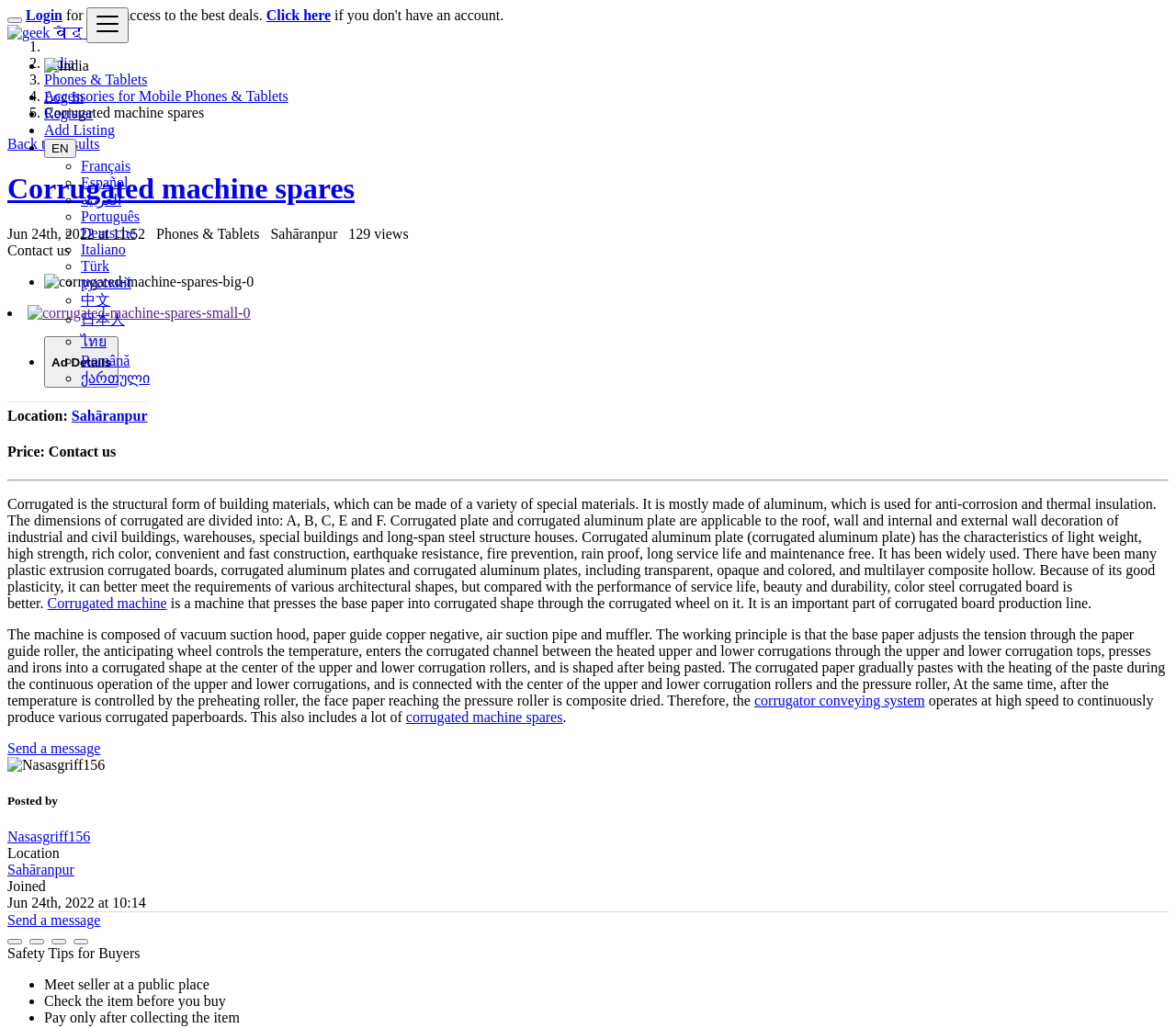Who posted the product?
Please provide a single word or phrase as the answer based on the screenshot.

Nasasgriff156